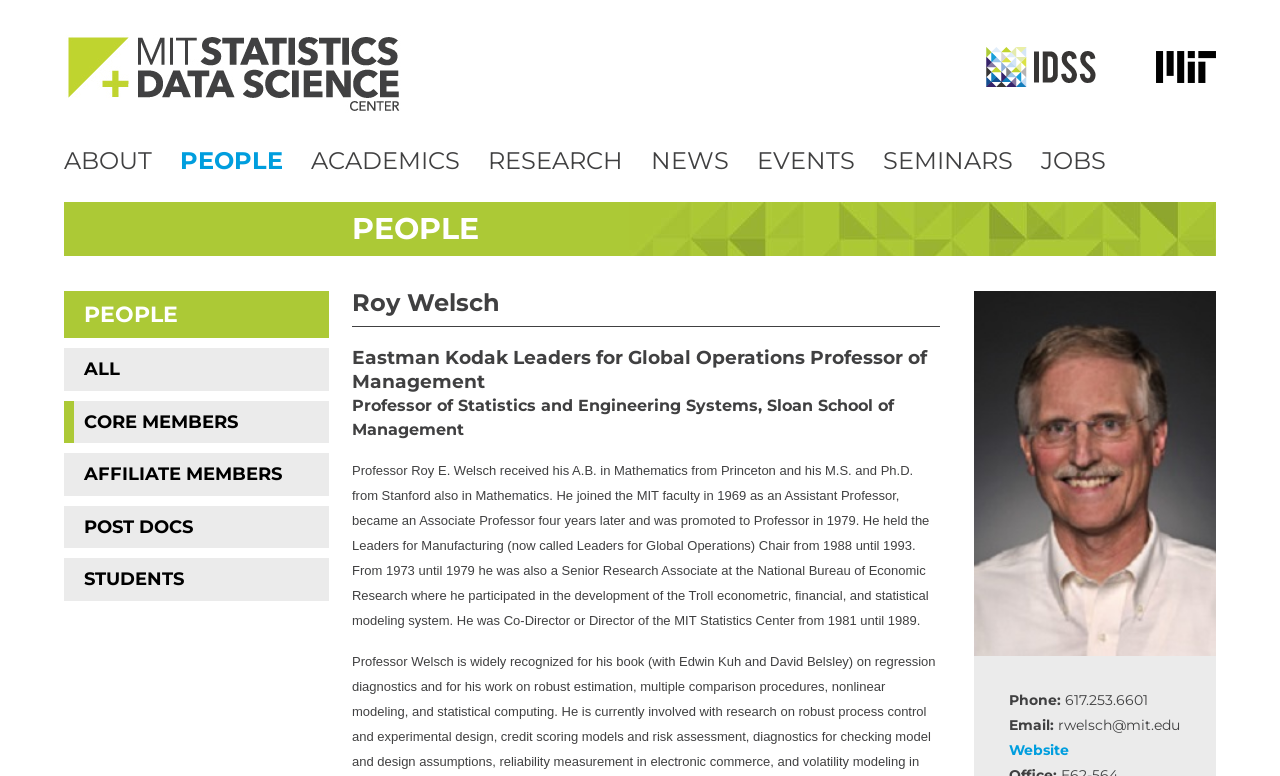Please specify the bounding box coordinates of the element that should be clicked to execute the given instruction: 'click IDSS'. Ensure the coordinates are four float numbers between 0 and 1, expressed as [left, top, right, bottom].

[0.77, 0.061, 0.856, 0.112]